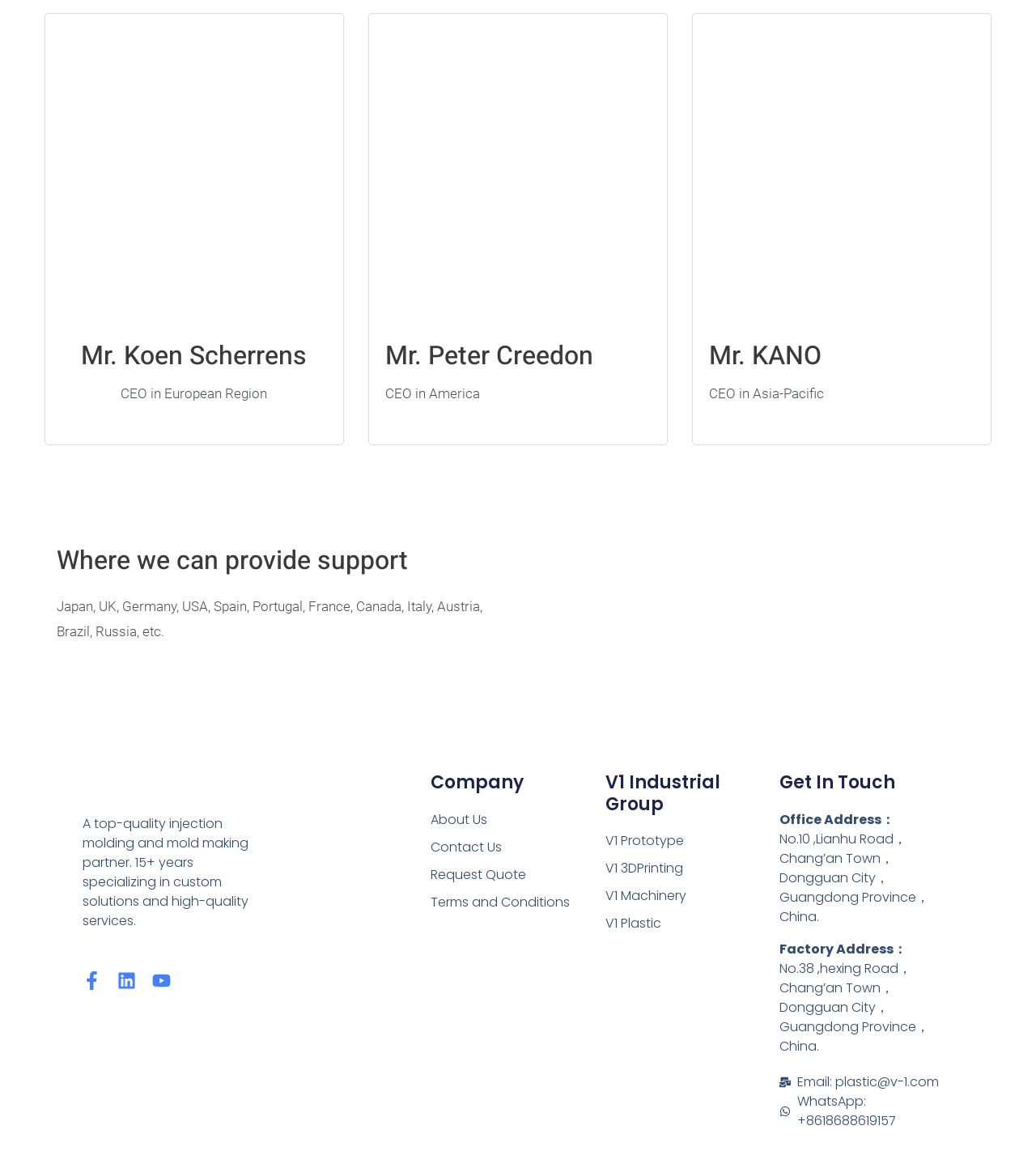What is the link to the company's Facebook page?
Answer the question with a single word or phrase, referring to the image.

Facebook-f